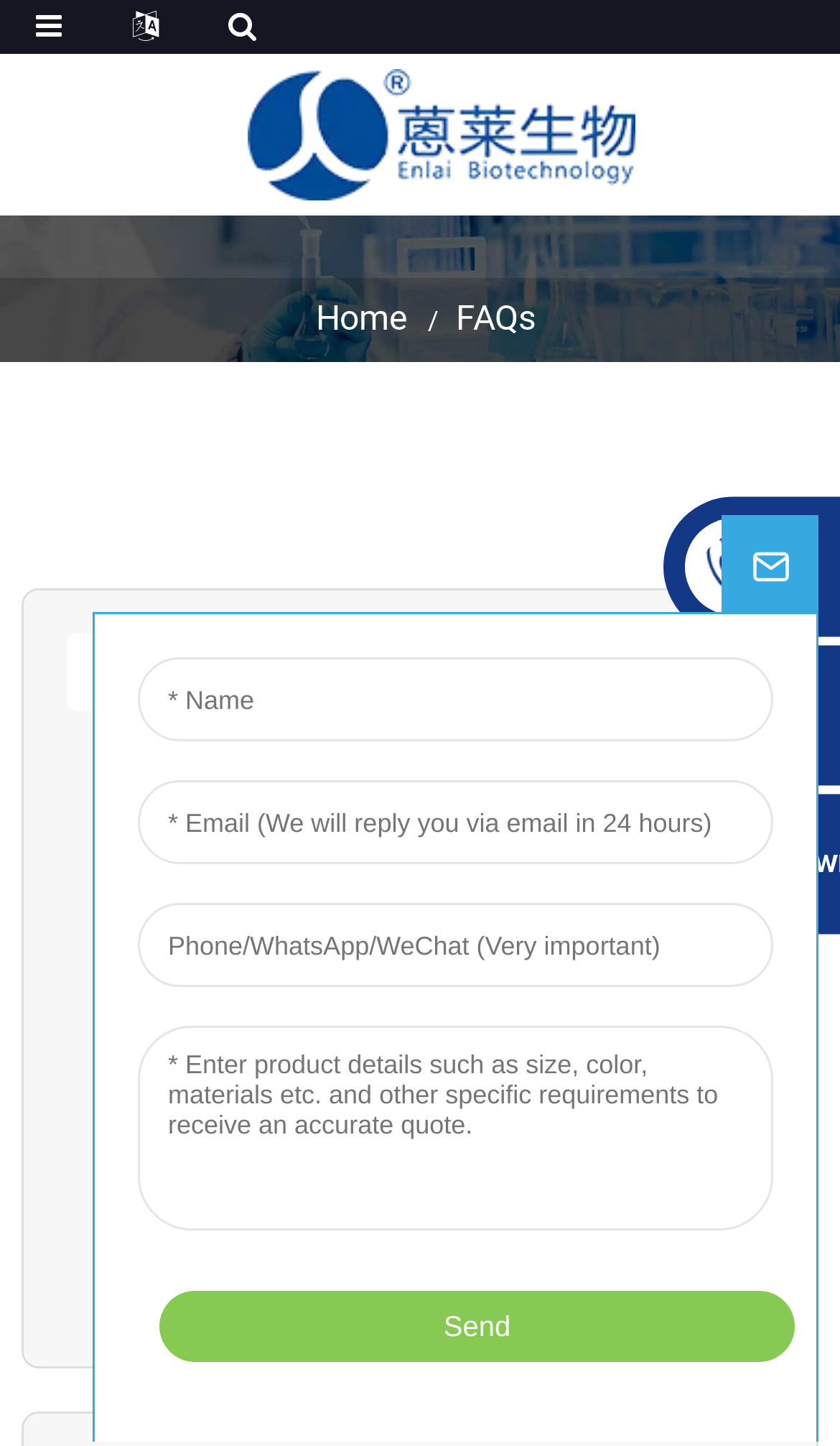What is the layout of the main content area?
Based on the screenshot, answer the question with a single word or phrase.

Table layout